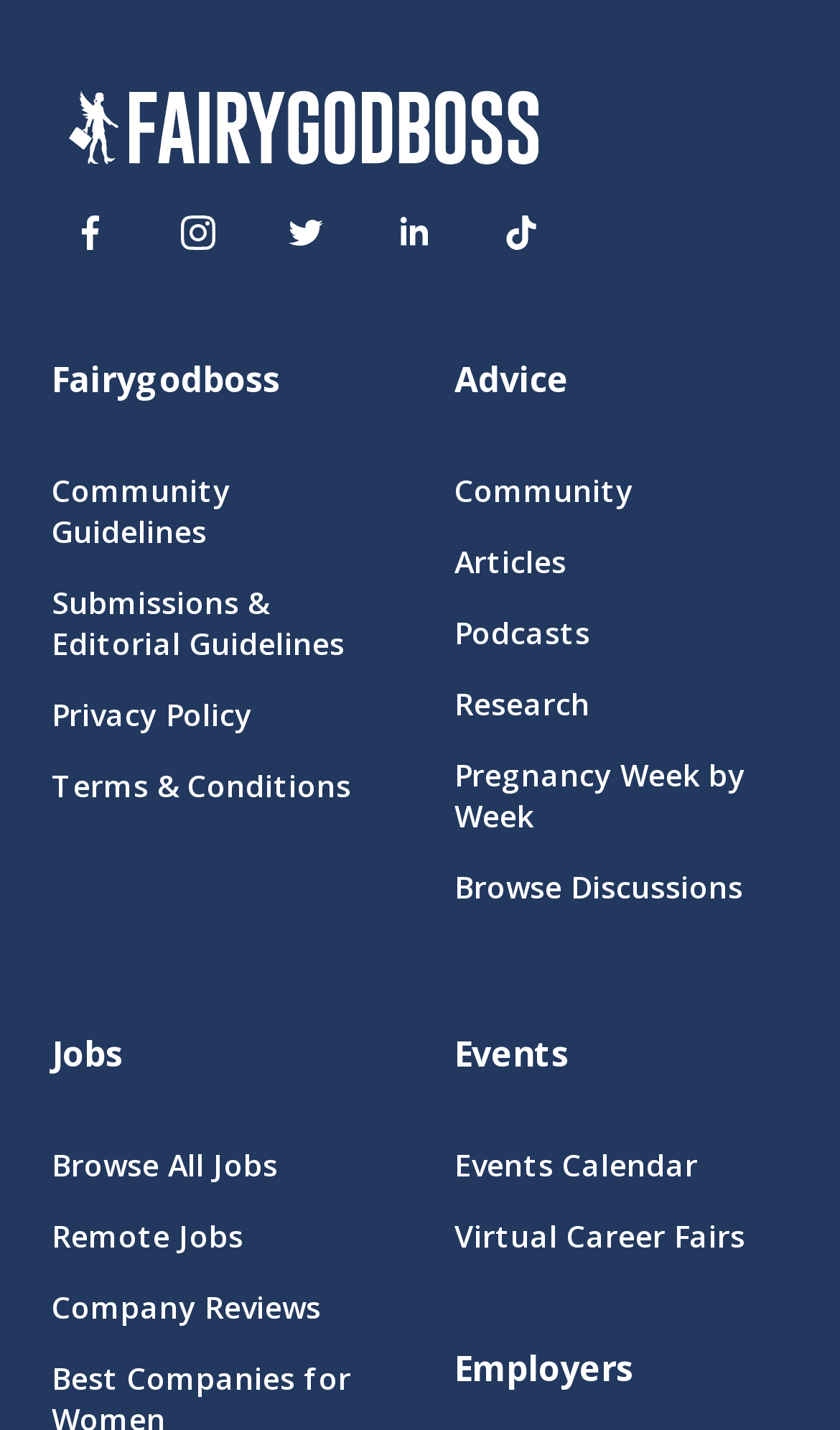Use a single word or phrase to answer the question:
How many main categories are there in the webpage's navigation?

2